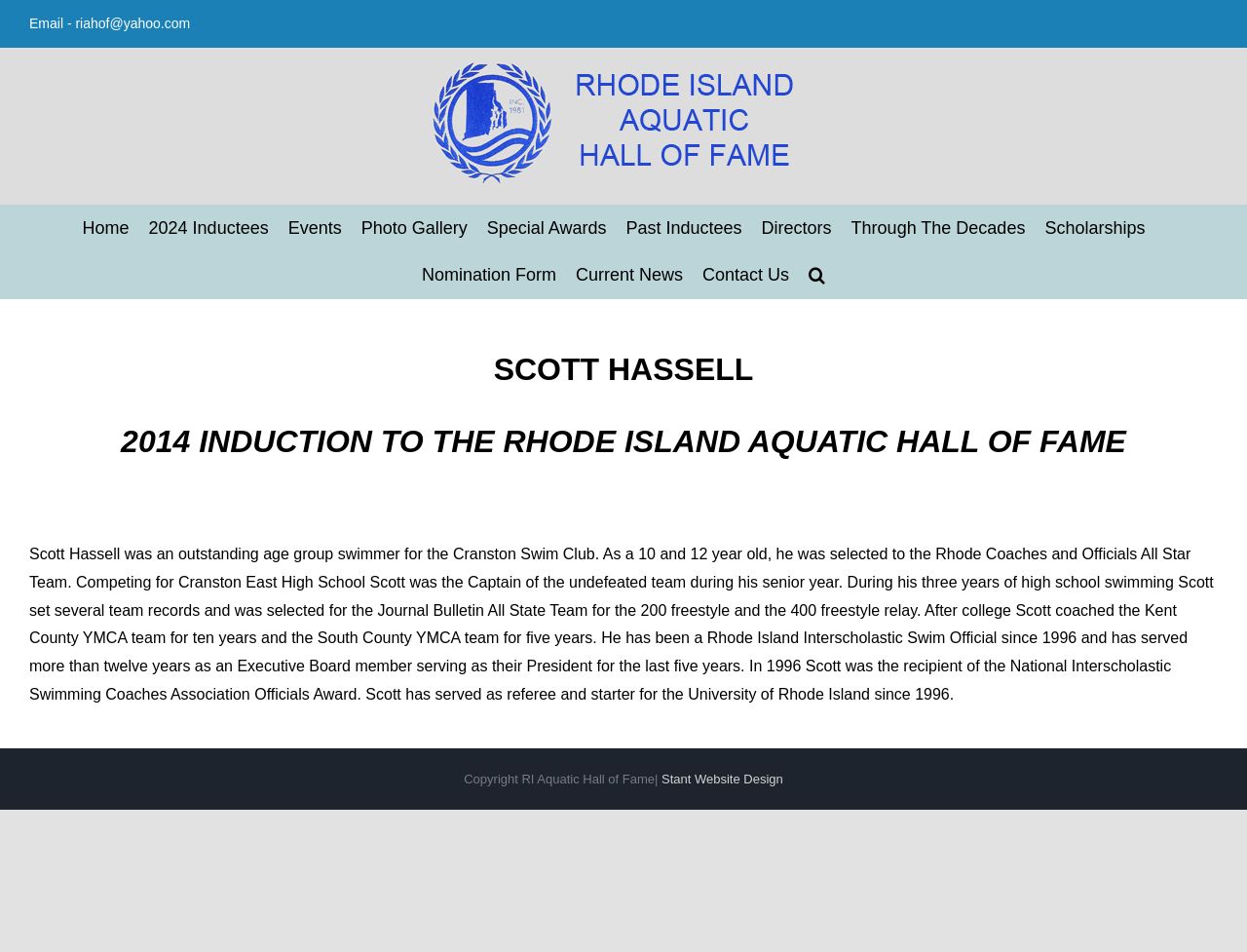How many years has Scott Hassell served as an Executive Board member? Refer to the image and provide a one-word or short phrase answer.

More than 12 years